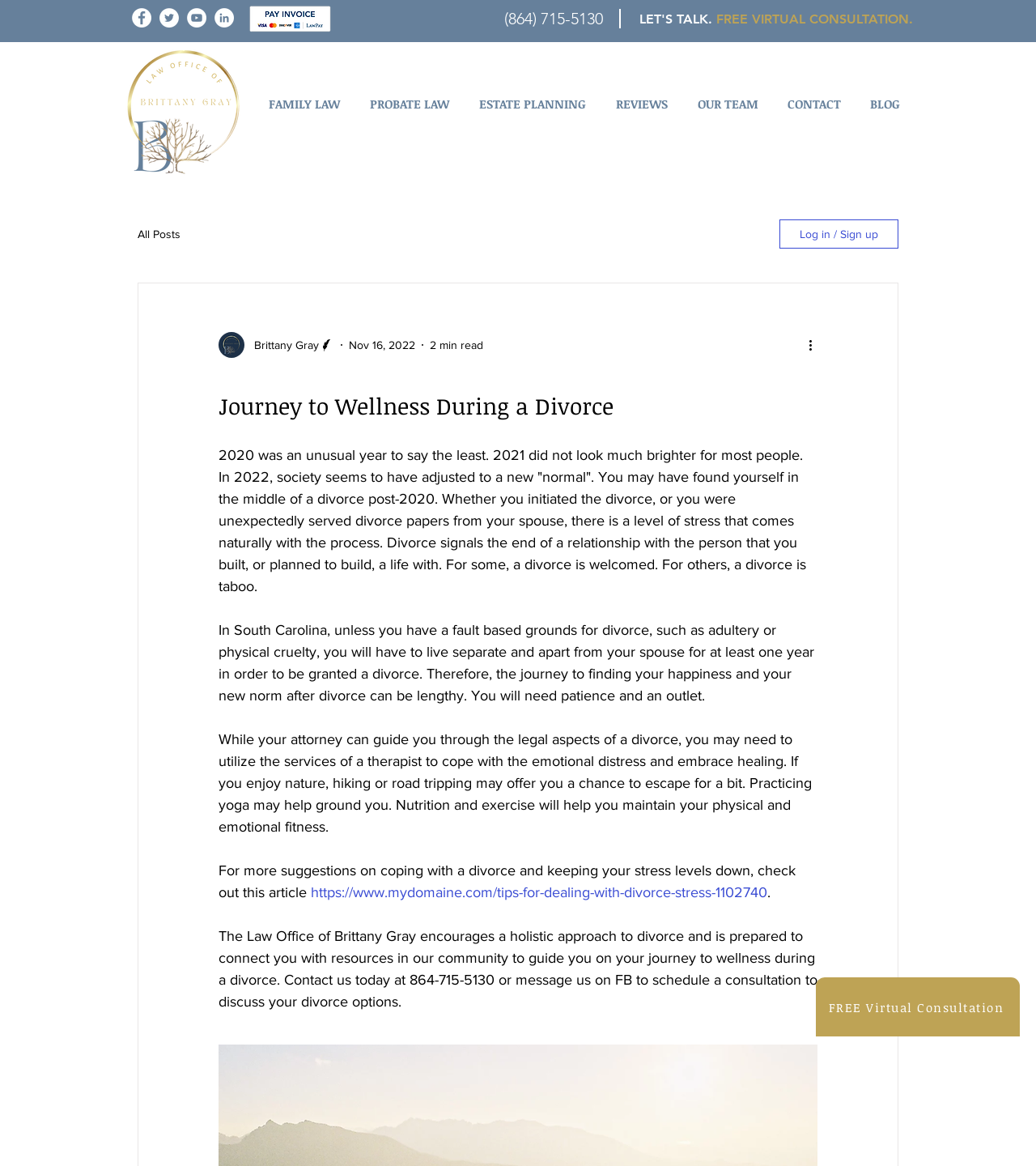By analyzing the image, answer the following question with a detailed response: What is the purpose of the 'FREE Virtual Consultation' button?

I inferred the purpose of the button by looking at its location and text, which suggests that it is a call-to-action to schedule a consultation with the law office.